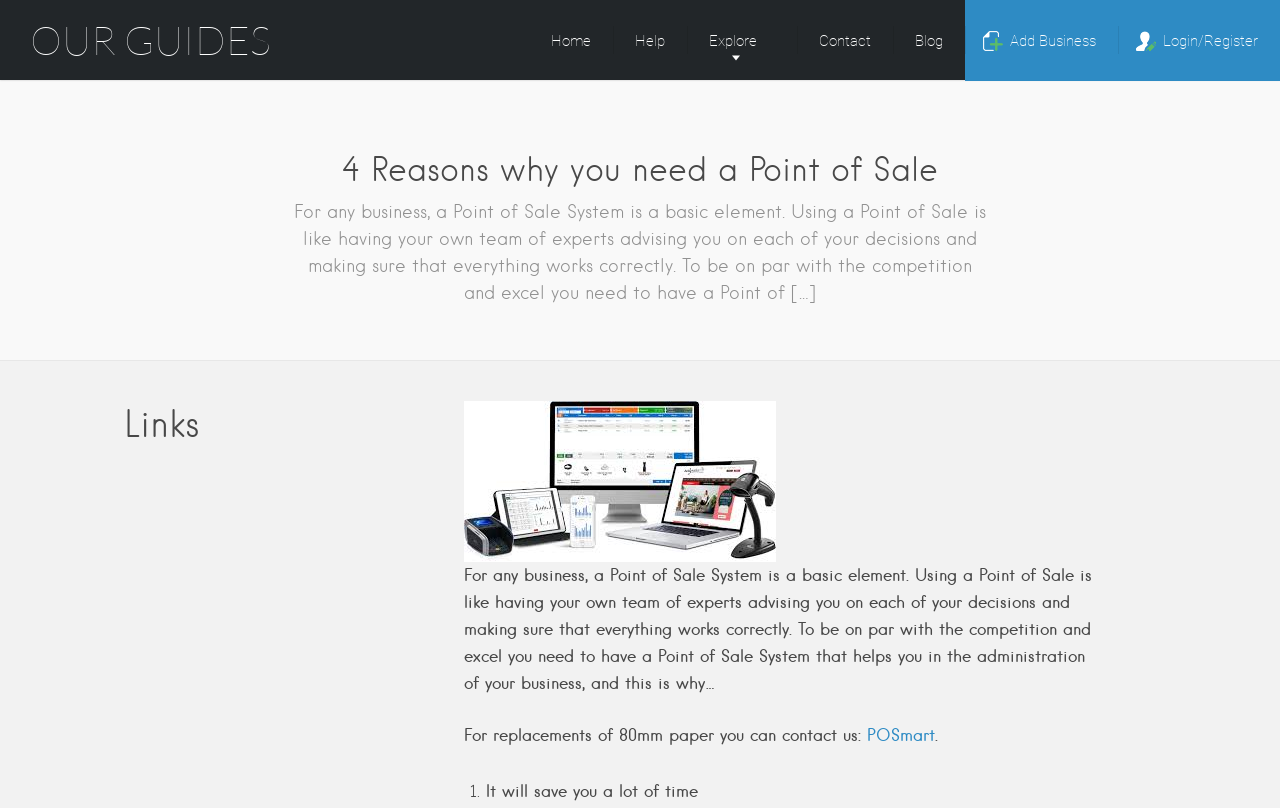What is the purpose of a Point of Sale system according to the webpage?
Using the visual information from the image, give a one-word or short-phrase answer.

Administration of business